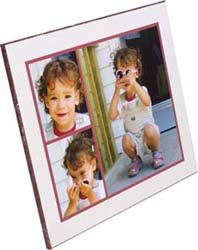Use the details in the image to answer the question thoroughly: 
What is the purpose of the plaque mount?

The caption states that the entire plaque is designed to enhance the visual appeal of these precious moments, making it an attractive display for homes or as a gift, implying that the purpose of the plaque mount is to showcase the charming photographs in a decorative way.